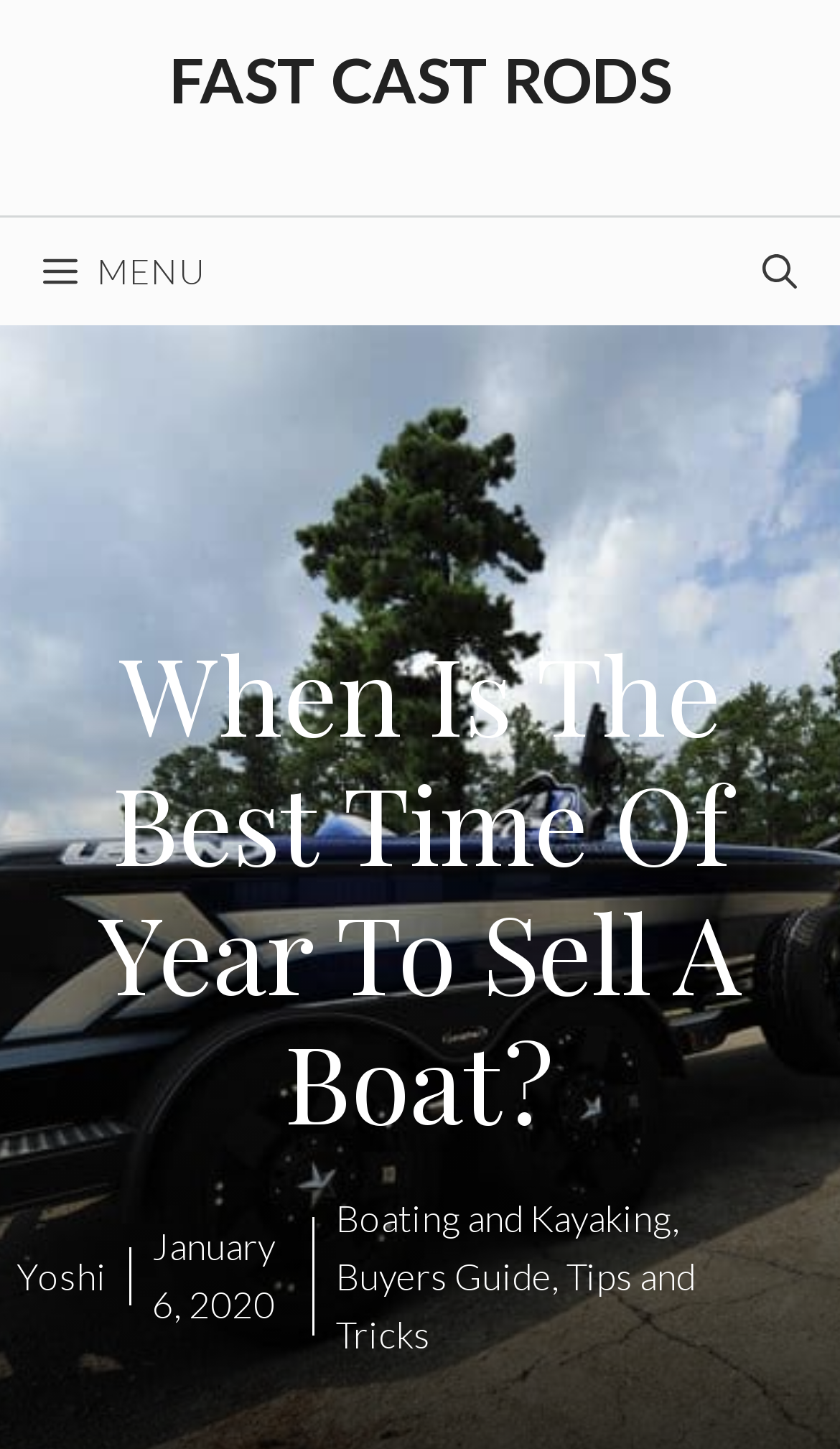Give the bounding box coordinates for the element described as: "Menu".

[0.0, 0.151, 0.292, 0.225]